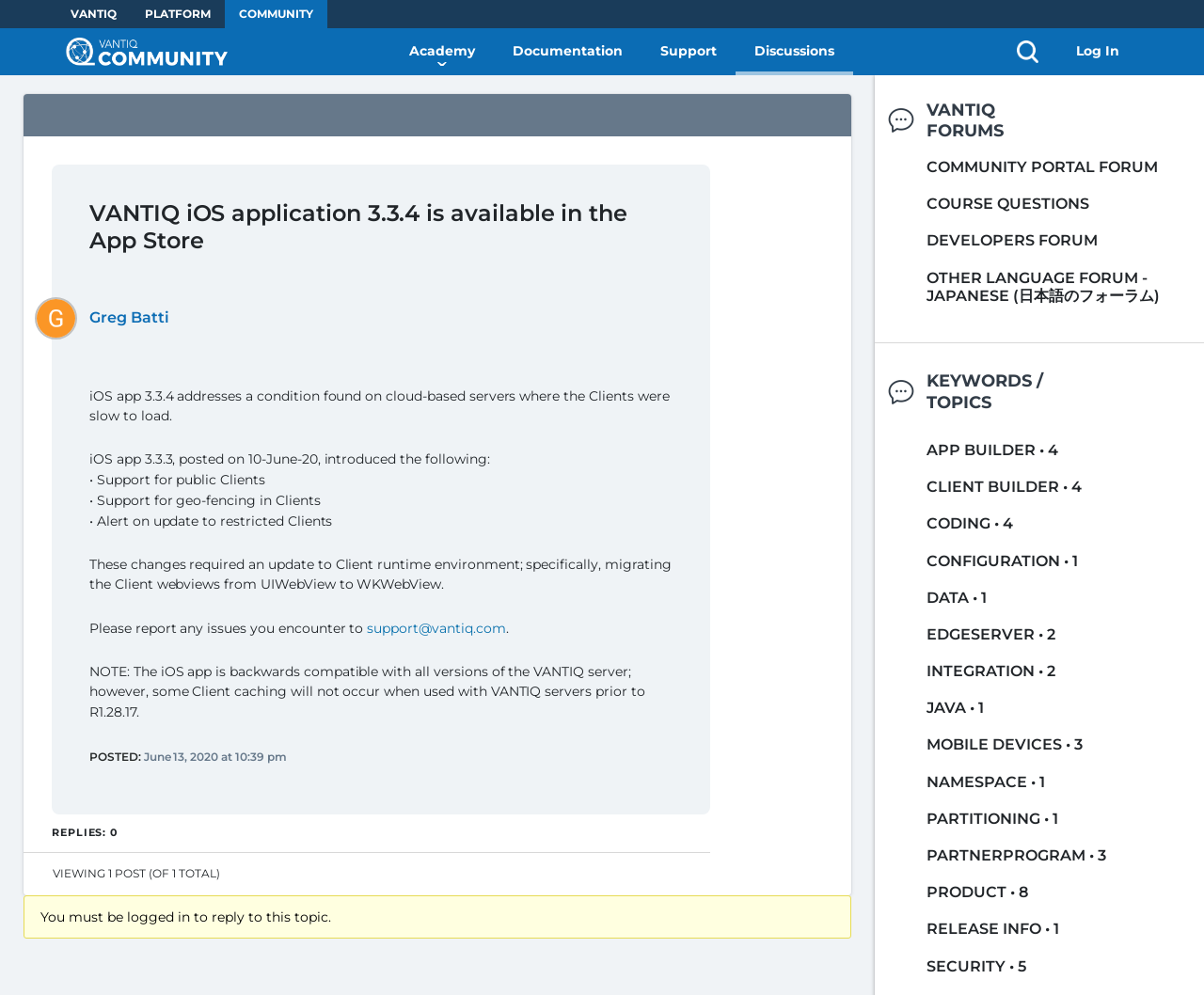Can you show the bounding box coordinates of the region to click on to complete the task described in the instruction: "View discussions"?

[0.627, 0.041, 0.693, 0.063]